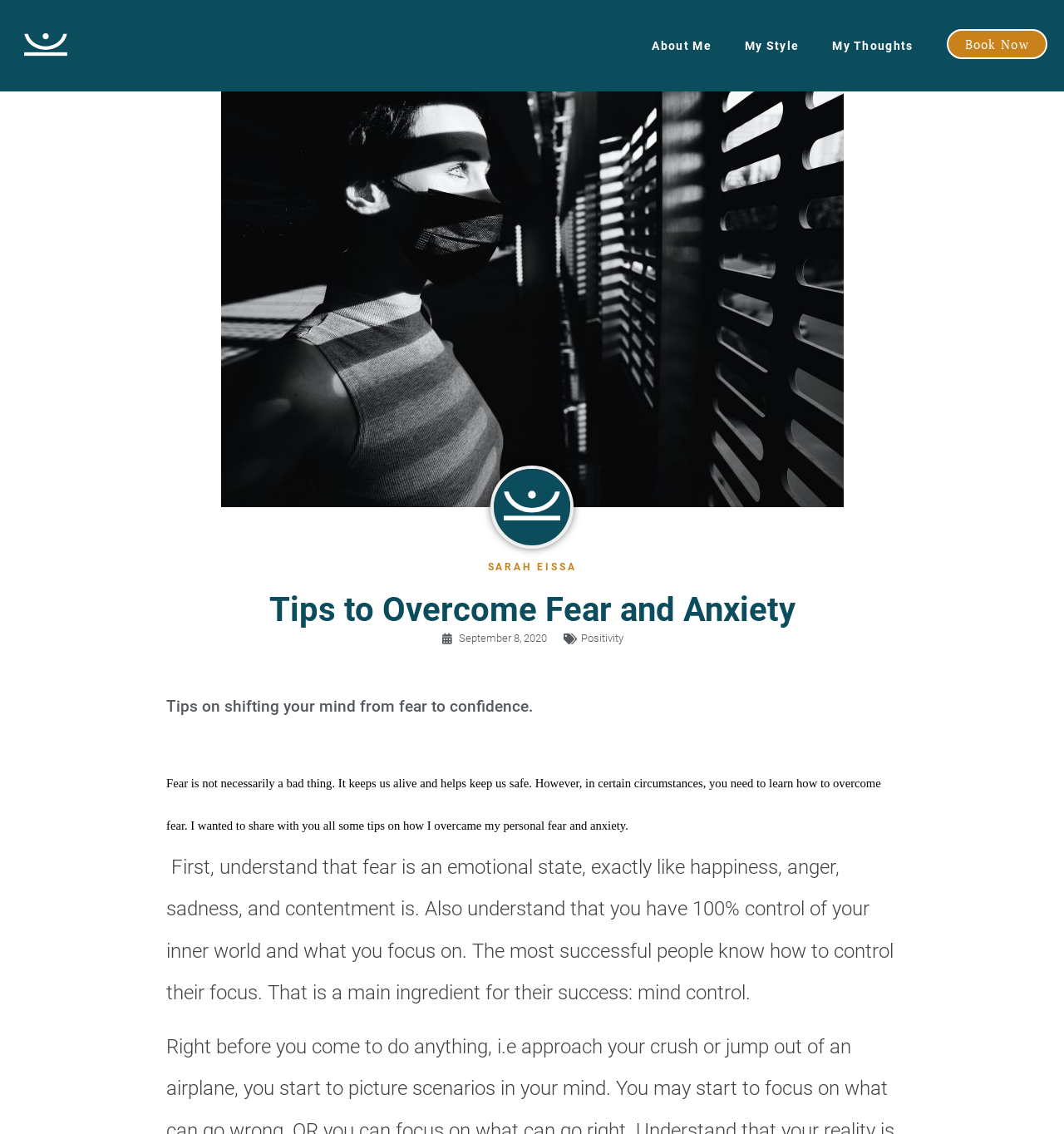Please provide the bounding box coordinates in the format (top-left x, top-left y, bottom-right x, bottom-right y). Remember, all values are floating point numbers between 0 and 1. What is the bounding box coordinate of the region described as: September 8, 2020

[0.414, 0.553, 0.514, 0.574]